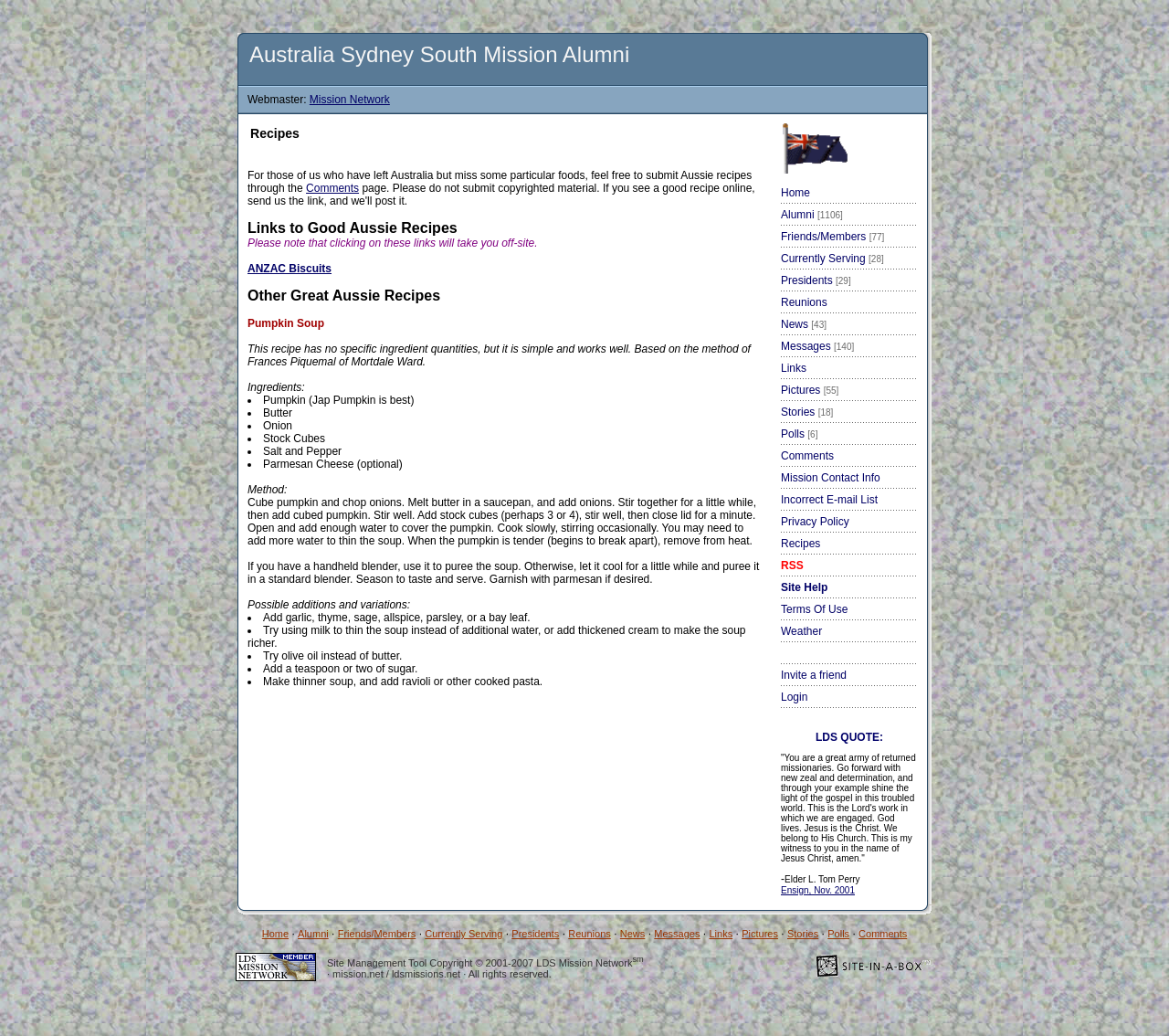Answer the question below with a single word or a brief phrase: 
Who is the webmaster of the website?

Mission Network